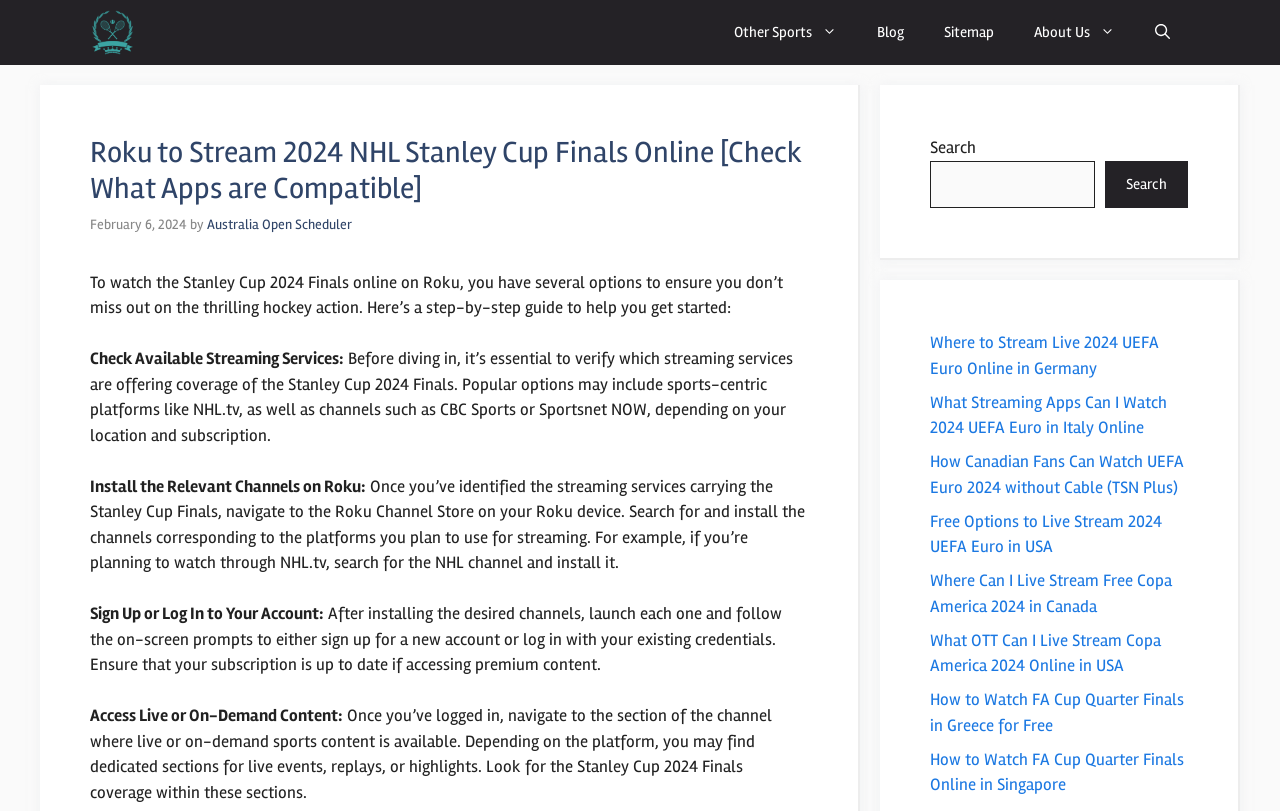Find the bounding box coordinates for the element that must be clicked to complete the instruction: "Open search". The coordinates should be four float numbers between 0 and 1, indicated as [left, top, right, bottom].

[0.887, 0.0, 0.93, 0.08]